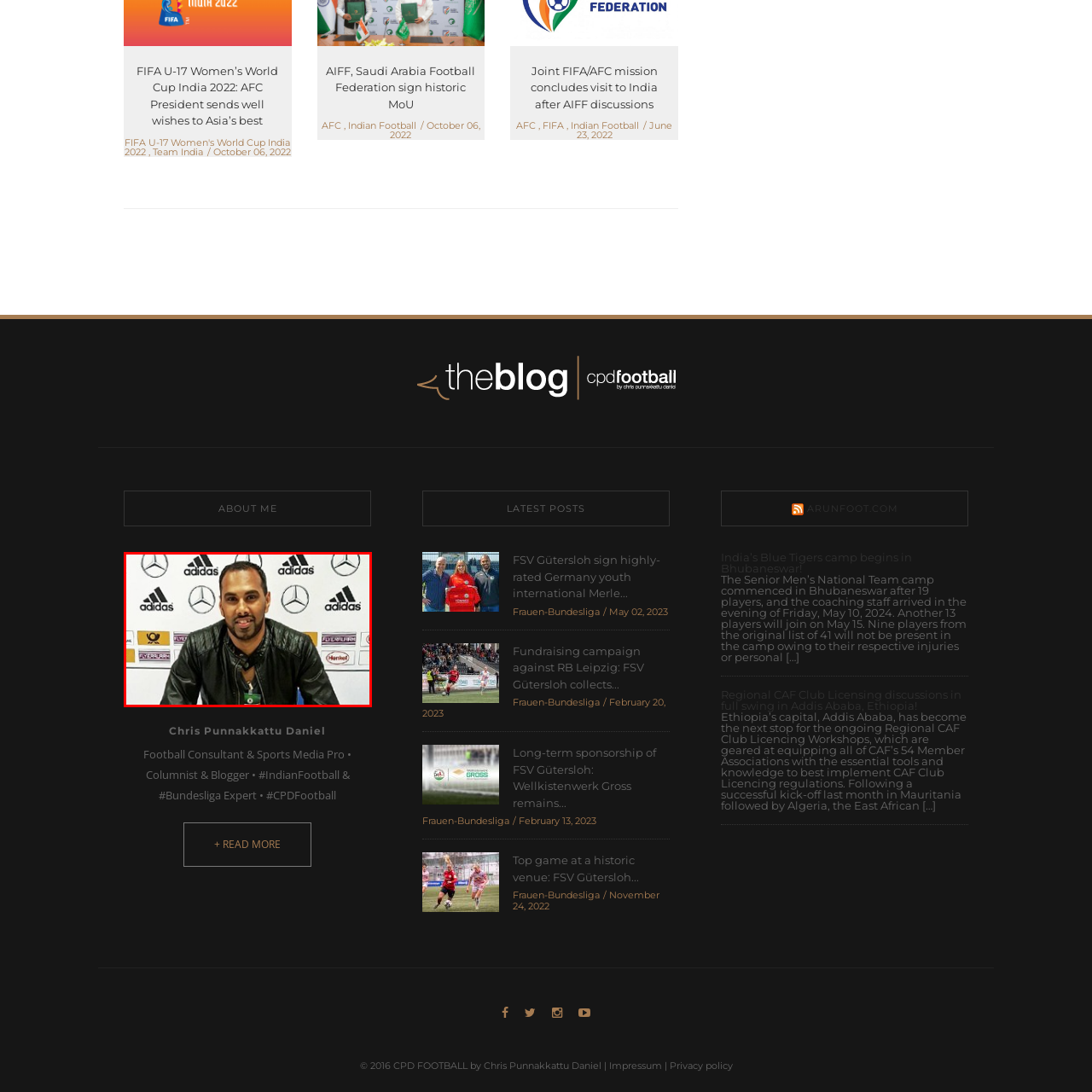Explain in detail what is depicted in the image enclosed by the red boundary.

The image features Chris Punnakkattu Daniel, a prominent football consultant and sports media professional, seated in front of a backdrop adorned with the logos of adidas and Mercedes. He is dressed in a stylish black leather jacket and is smiling confidently, suggesting a moment of engagement or interaction, possibly related to a press conference or media event. This image is representative of his involvement in the football community, reflecting his roles as a columnist and blogger who specializes in Indian football and the Bundesliga. The setting indicates a professional environment, likely highlighting his contributions to sports media and his expertise in football-related discussions.